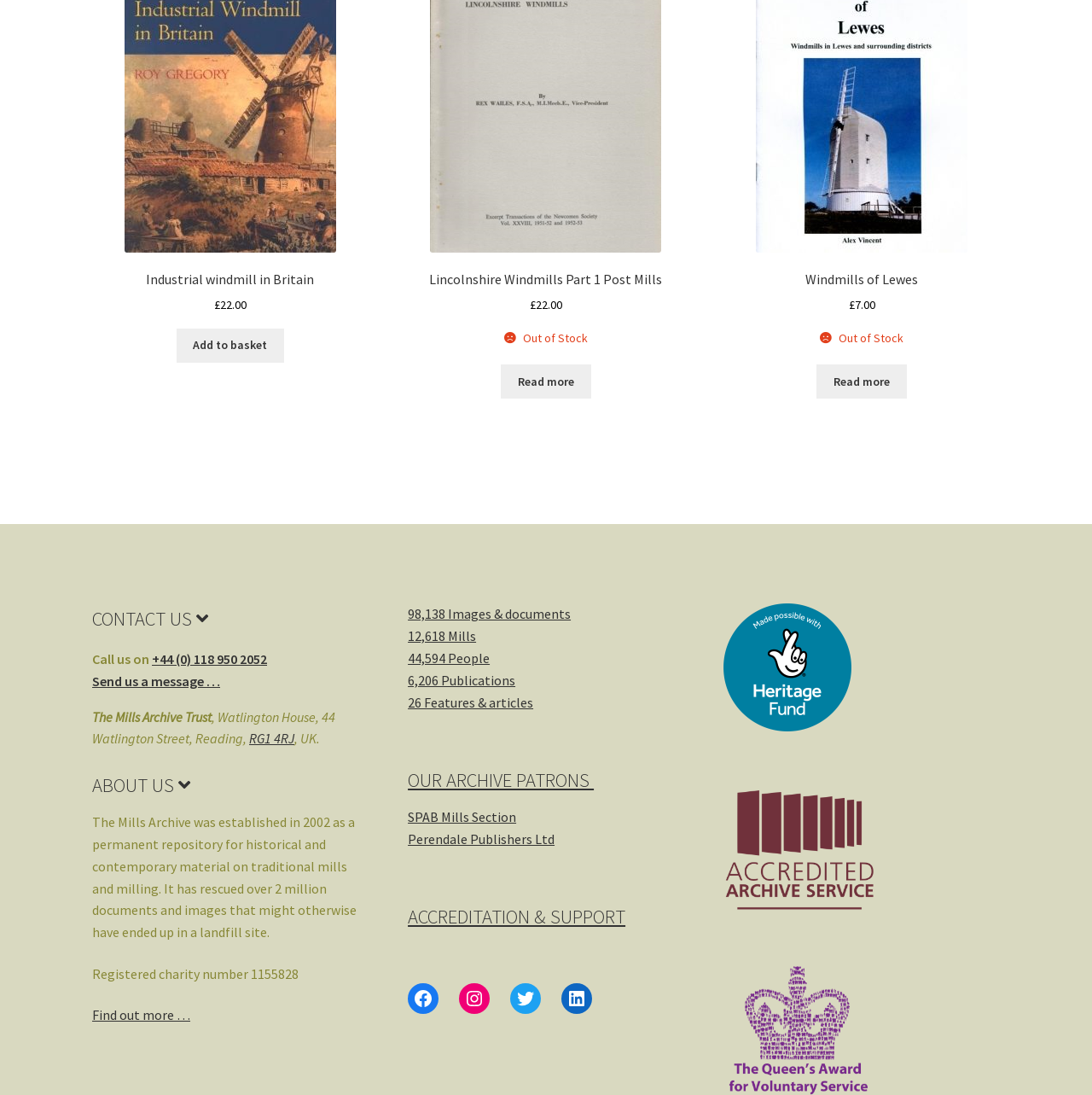Extract the bounding box coordinates of the UI element described by: "SPAB Mills Section". The coordinates should include four float numbers ranging from 0 to 1, e.g., [left, top, right, bottom].

[0.373, 0.738, 0.473, 0.754]